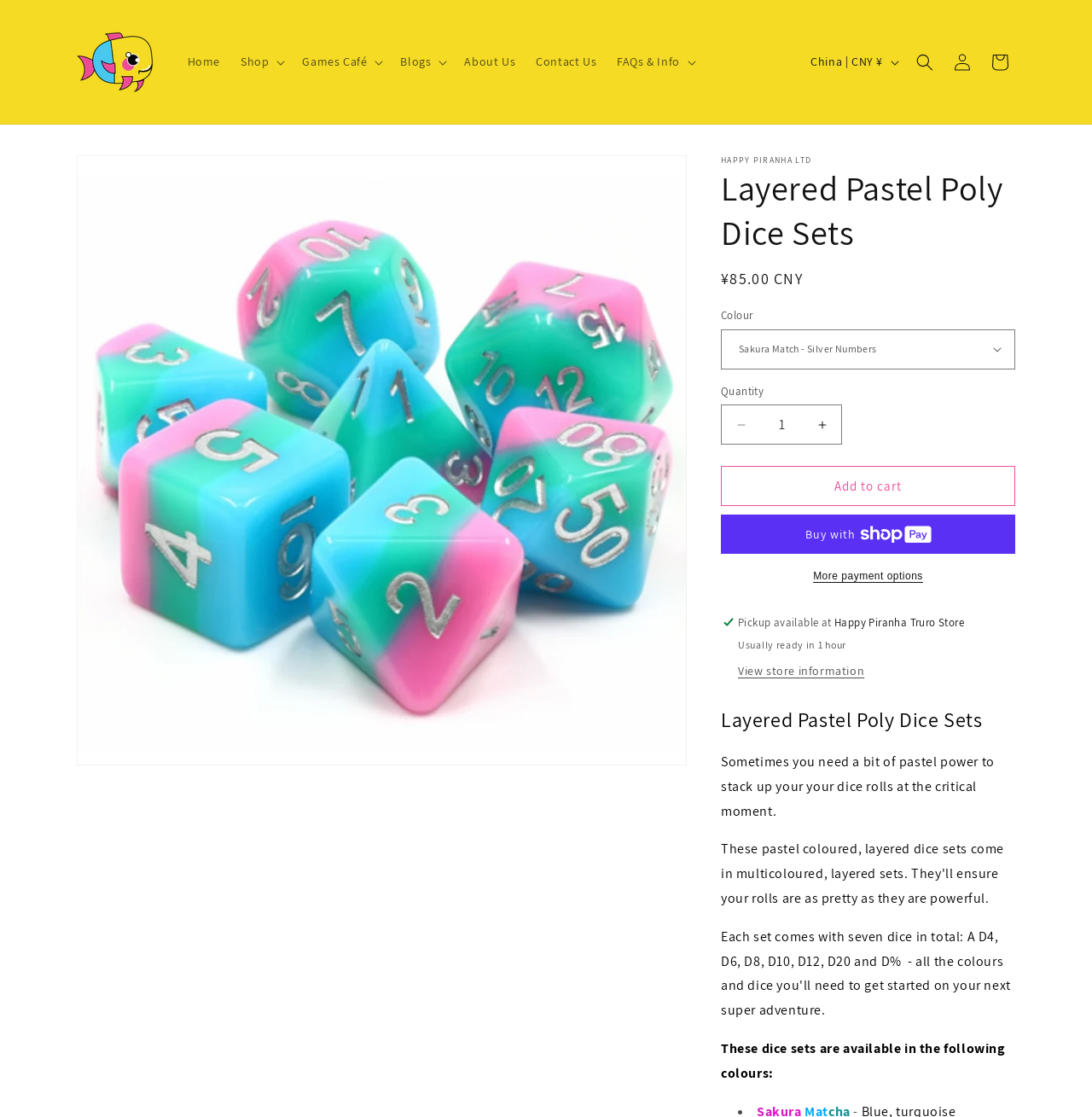What is the function of the 'Search' button?
Please use the visual content to give a single word or phrase answer.

To search the website